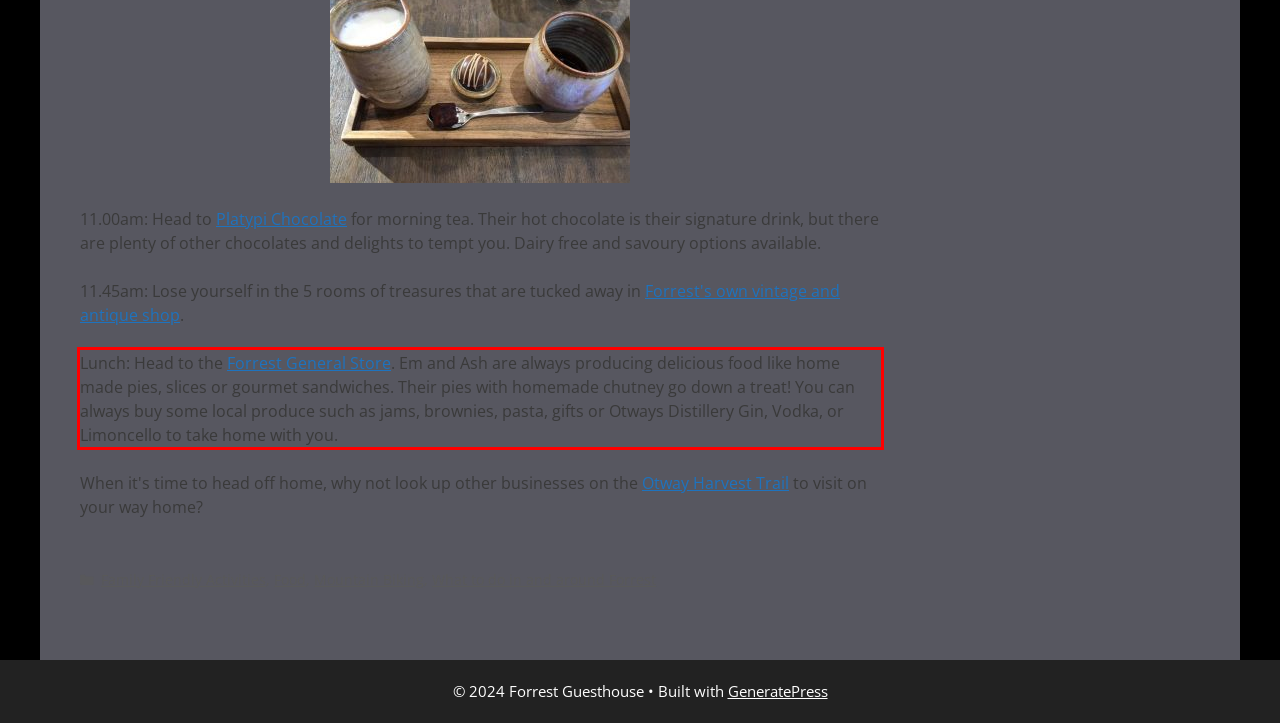Look at the screenshot of the webpage, locate the red rectangle bounding box, and generate the text content that it contains.

Lunch: Head to the Forrest General Store. Em and Ash are always producing delicious food like home made pies, slices or gourmet sandwiches. Their pies with homemade chutney go down a treat! You can always buy some local produce such as jams, brownies, pasta, gifts or Otways Distillery Gin, Vodka, or Limoncello to take home with you.